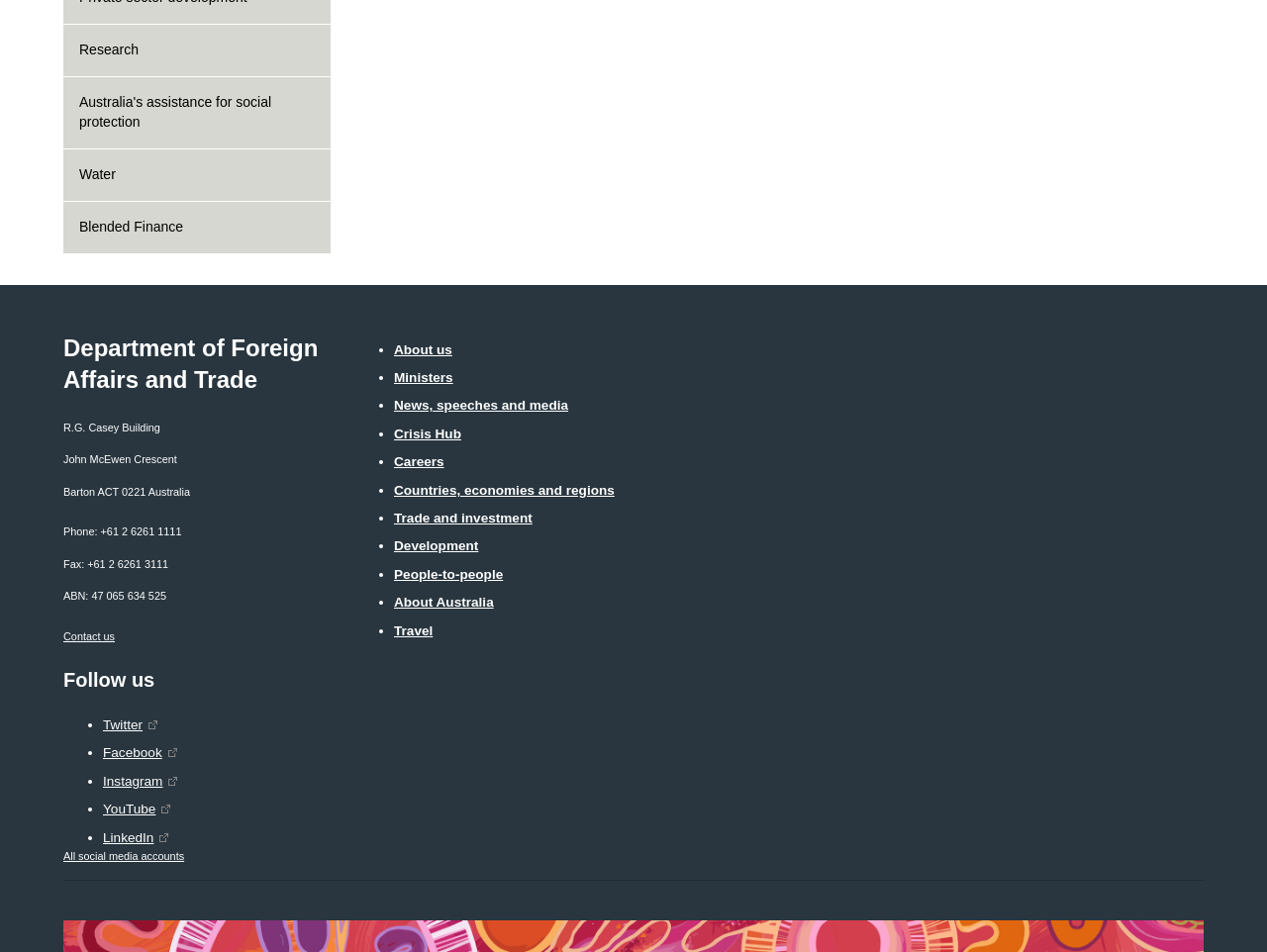Respond to the following question using a concise word or phrase: 
What is the topic of the link 'Australia's assistance for social protection'?

Social protection